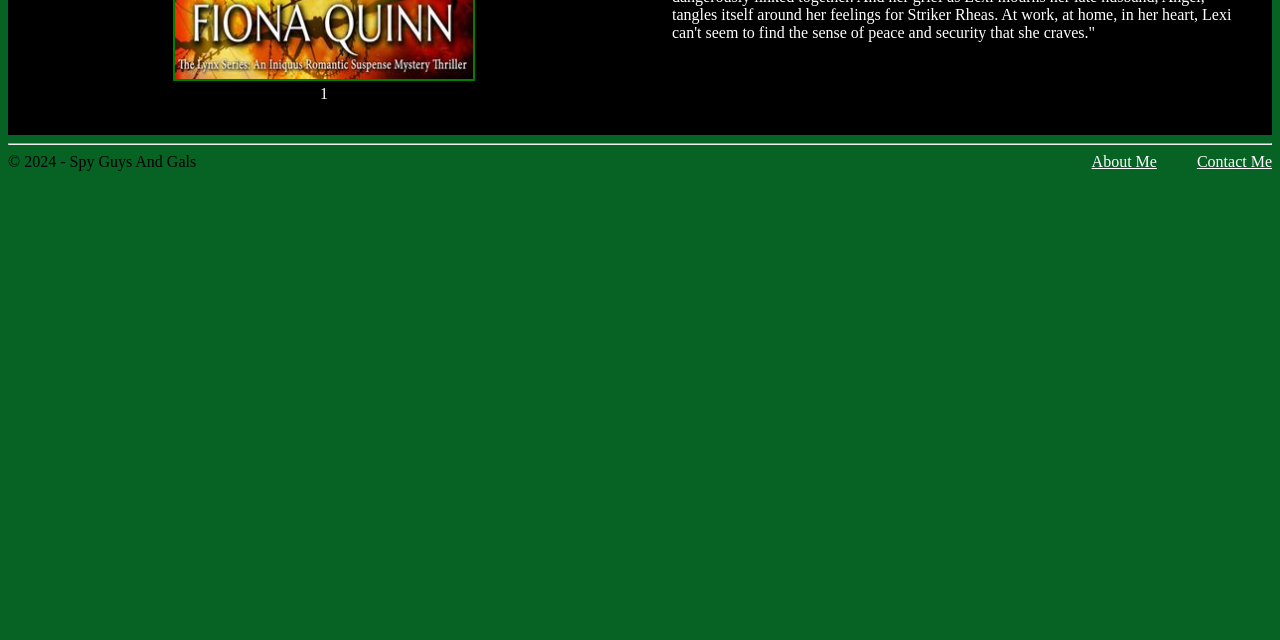Based on the provided description, "1", find the bounding box of the corresponding UI element in the screenshot.

[0.238, 0.133, 0.269, 0.159]